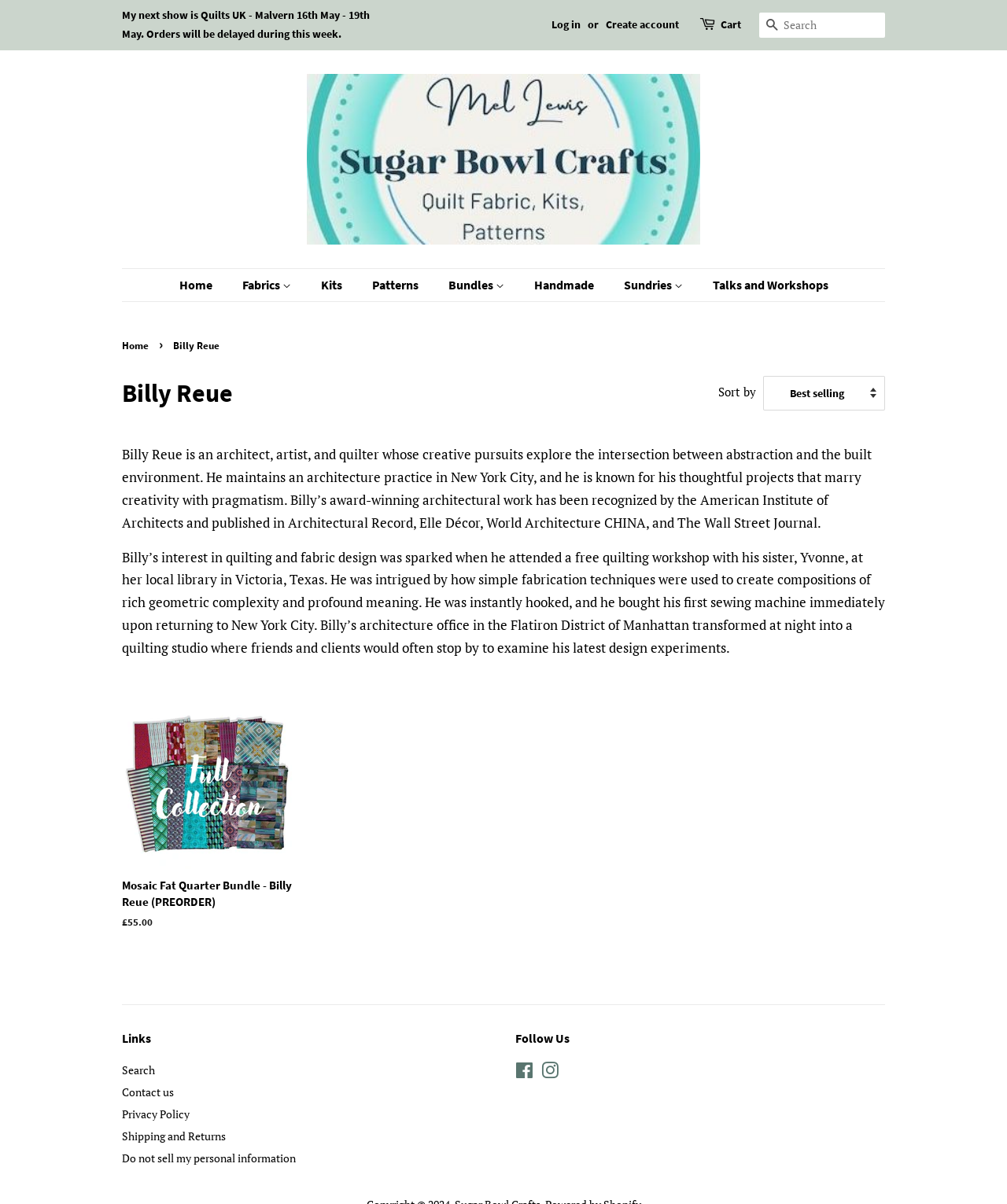Locate the bounding box coordinates of the clickable area needed to fulfill the instruction: "Search for products".

[0.754, 0.01, 0.779, 0.032]